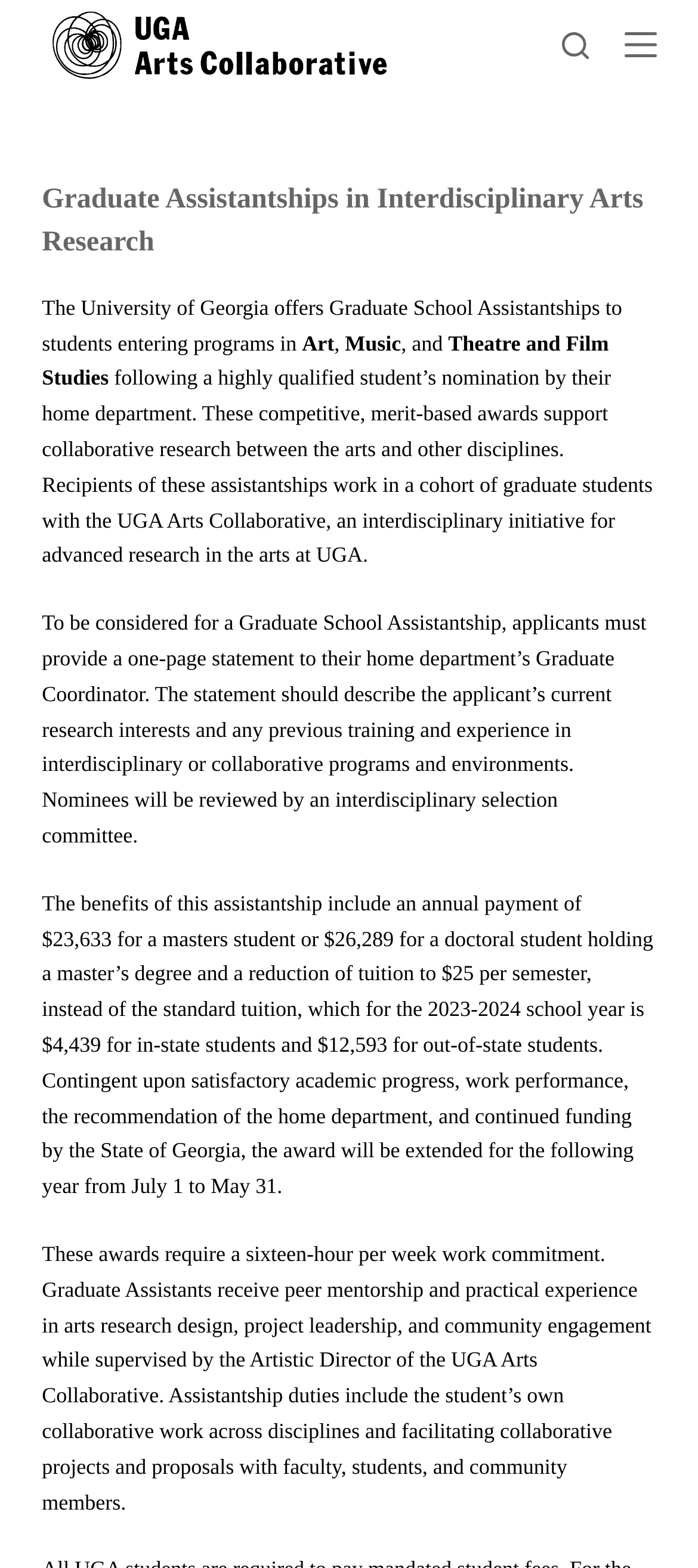What is the work commitment required for Graduate Assistants?
Provide a detailed and well-explained answer to the question.

I found the answer by reading the text on the webpage, specifically the sentence 'These awards require a sixteen-hour per week work commitment.'